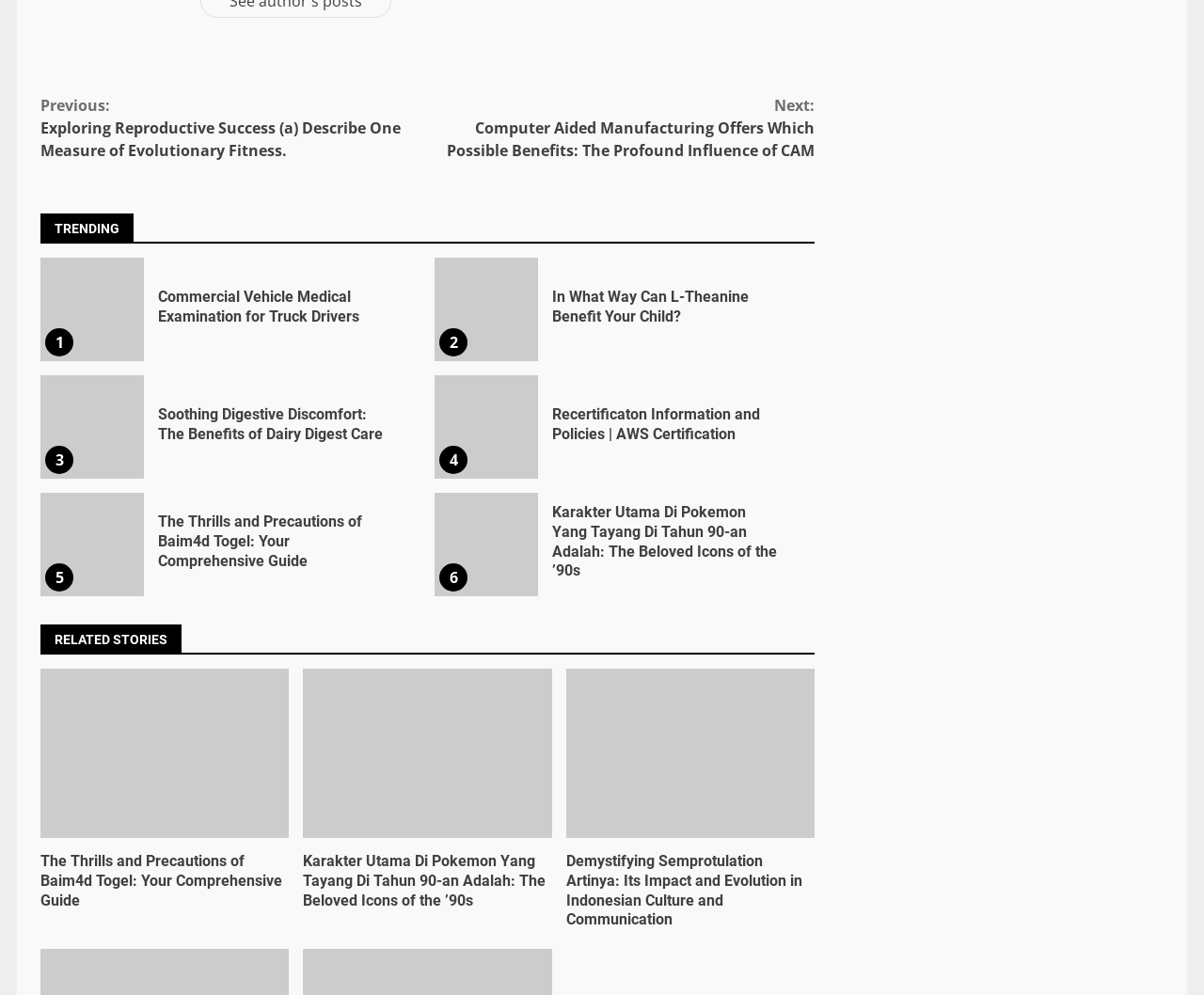What is the text of the navigation button at the top of the page?
Provide a one-word or short-phrase answer based on the image.

Continue Reading